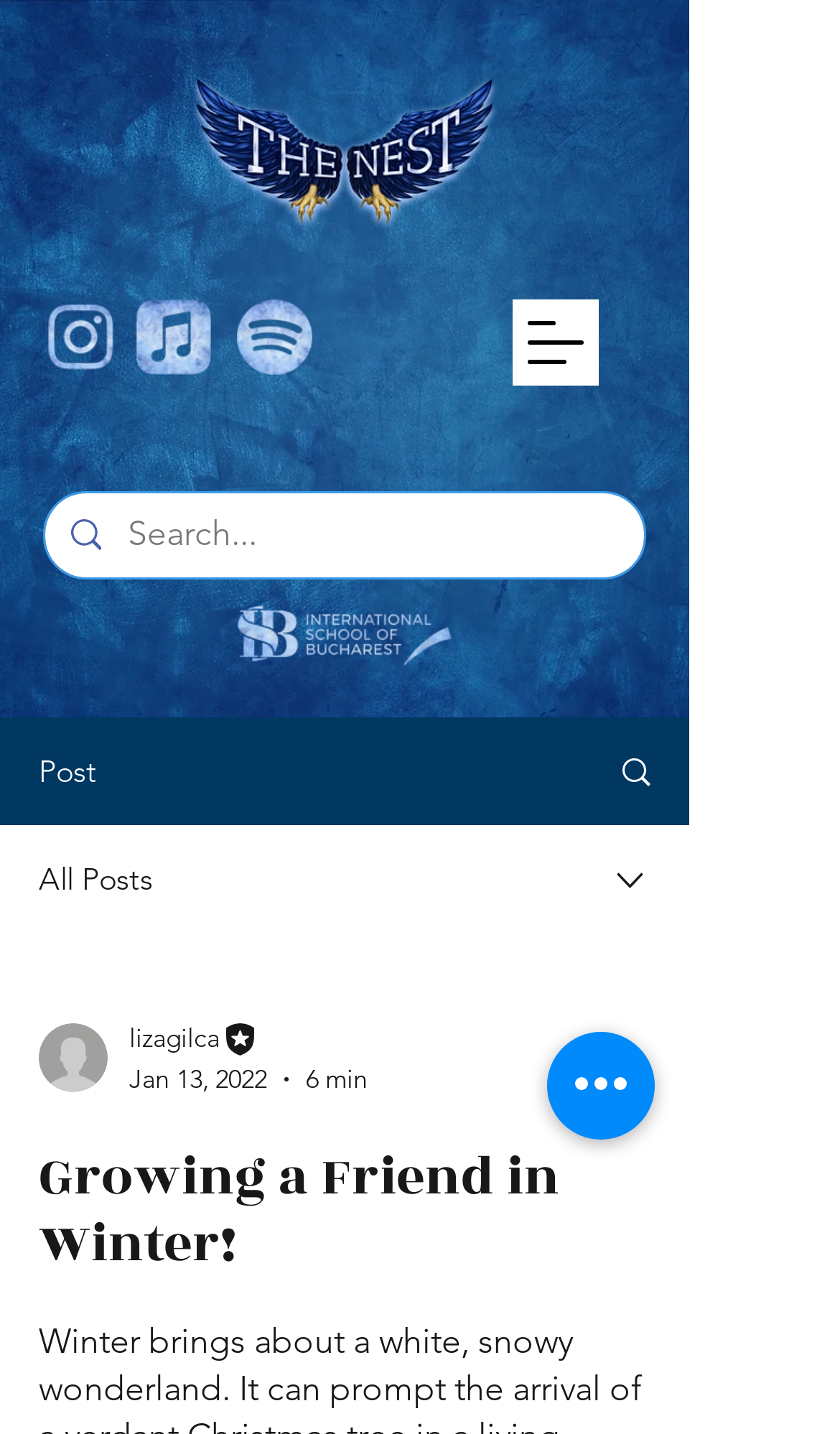Please find the bounding box coordinates of the section that needs to be clicked to achieve this instruction: "More actions on the post".

[0.738, 0.72, 0.8, 0.756]